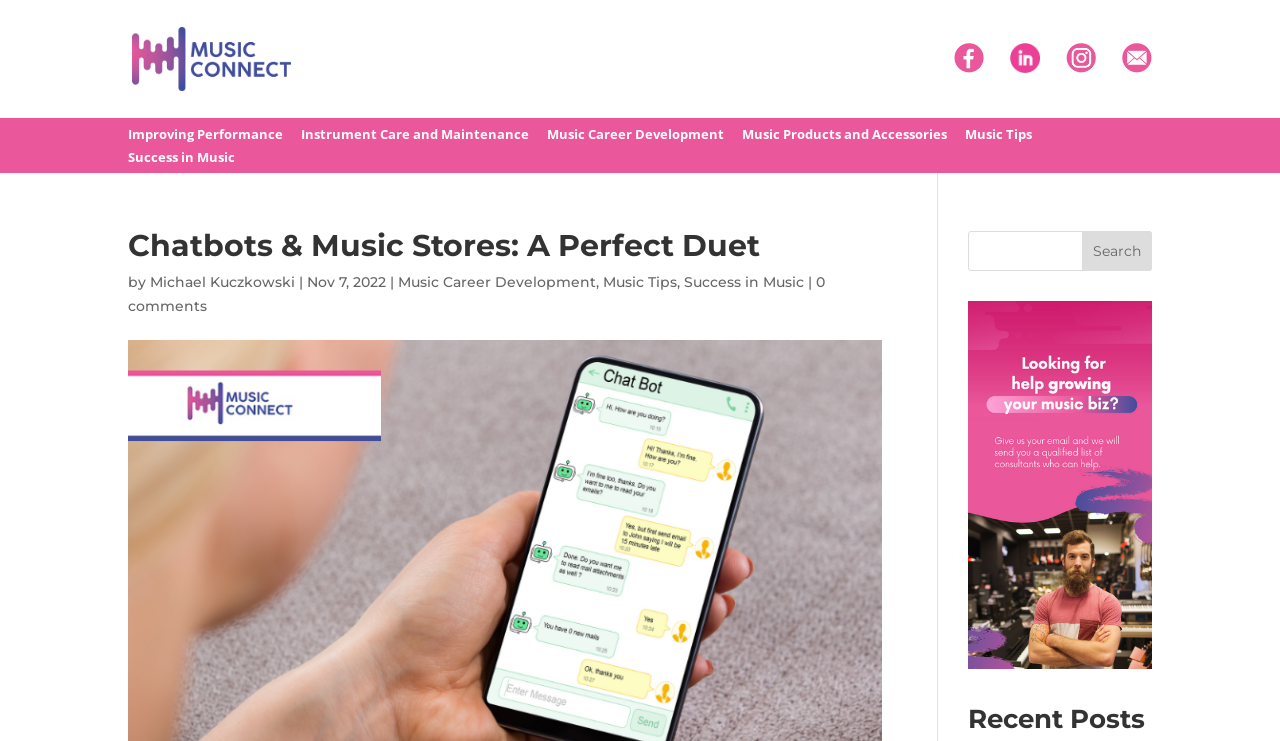Create an elaborate caption for the webpage.

This webpage appears to be a blog post or article titled "Chatbots & Music Stores: A Perfect Duet" by Michael Kuczkowski, dated November 7, 2022. At the top, there is a navigation menu with six links: "Improving Performance", "Instrument Care and Maintenance", "Music Career Development", "Music Products and Accessories", "Music Tips", and "Success in Music". 

Below the navigation menu, there is a header section with a logo image of "Music Connect" and a link to "Music Connect". On the right side of the header section, there are four social media links, each represented by an image.

The main content of the webpage is divided into two sections. The top section has a heading with the title of the article, followed by the author's name and date. Below the heading, there are three links to related topics: "Music Career Development", "Music Tips", and "Success in Music". 

The bottom section of the main content appears to be the article itself, but its content is not provided in the accessibility tree. 

On the right side of the webpage, there is a search bar with a search button. At the very bottom of the webpage, there is a link to an unknown destination.